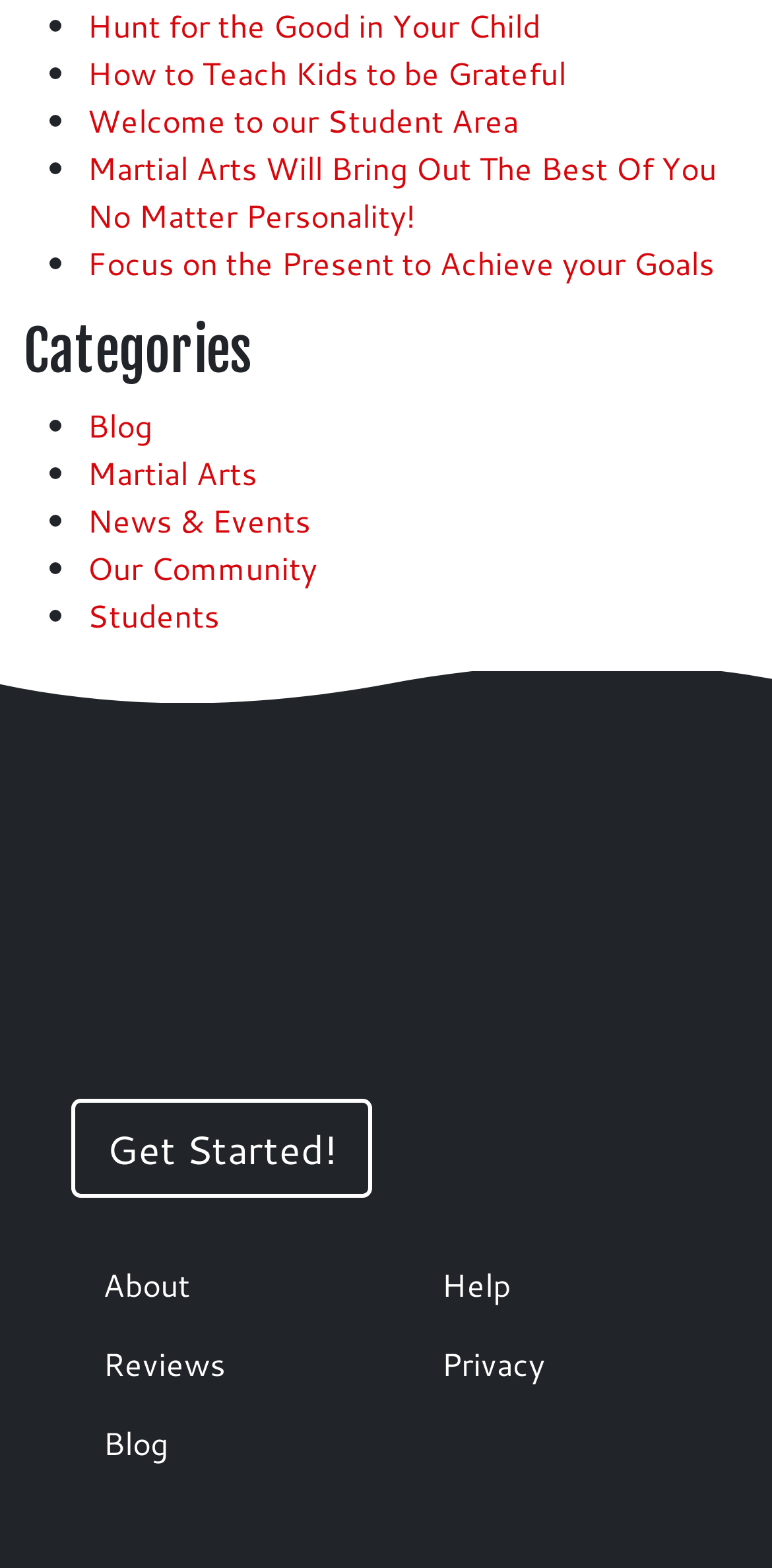What is the image at the bottom of the page?
Answer the question with just one word or phrase using the image.

Wave-down